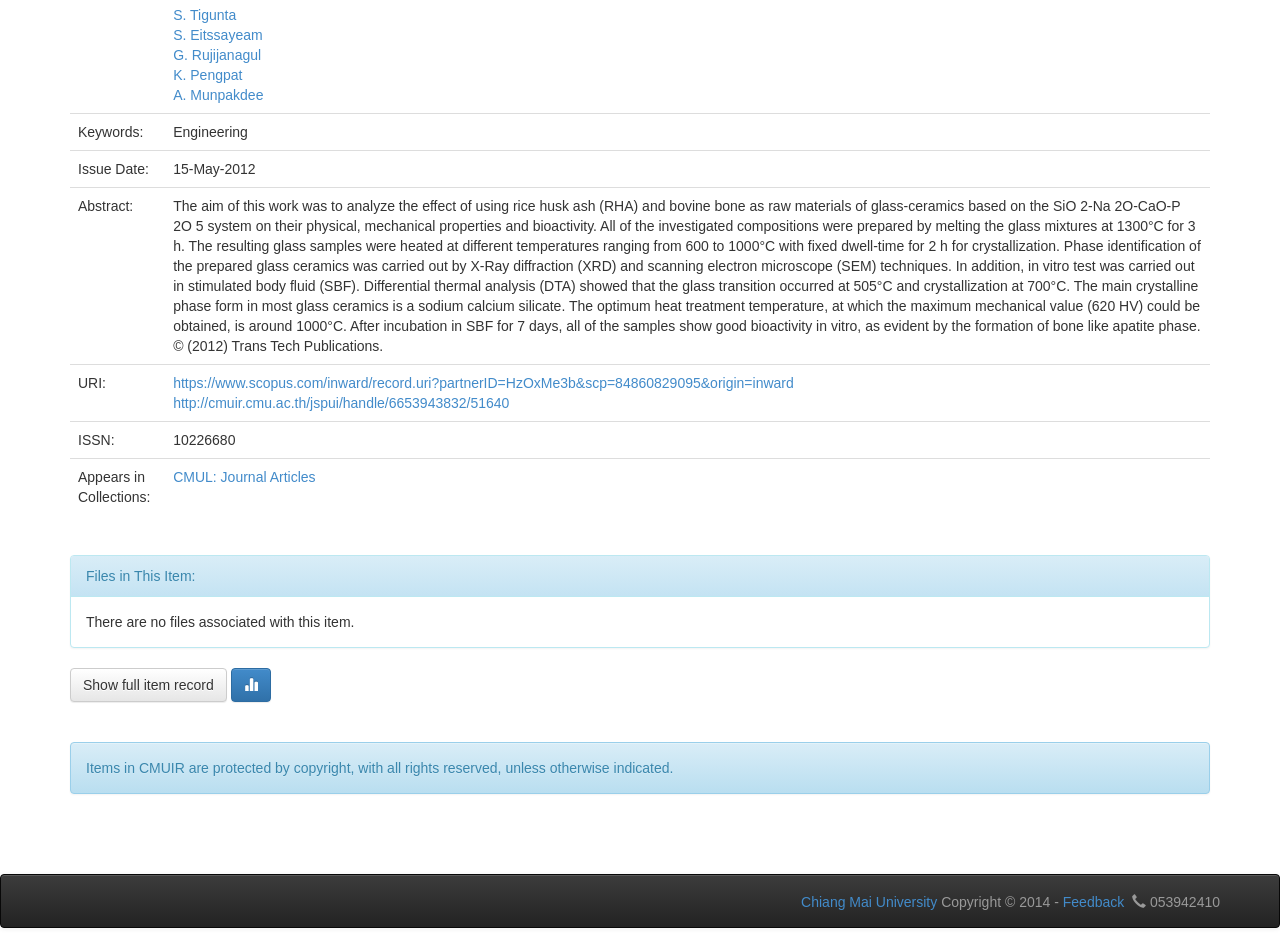Specify the bounding box coordinates (top-left x, top-left y, bottom-right x, bottom-right y) of the UI element in the screenshot that matches this description: Chiang Mai University

[0.626, 0.943, 0.732, 0.96]